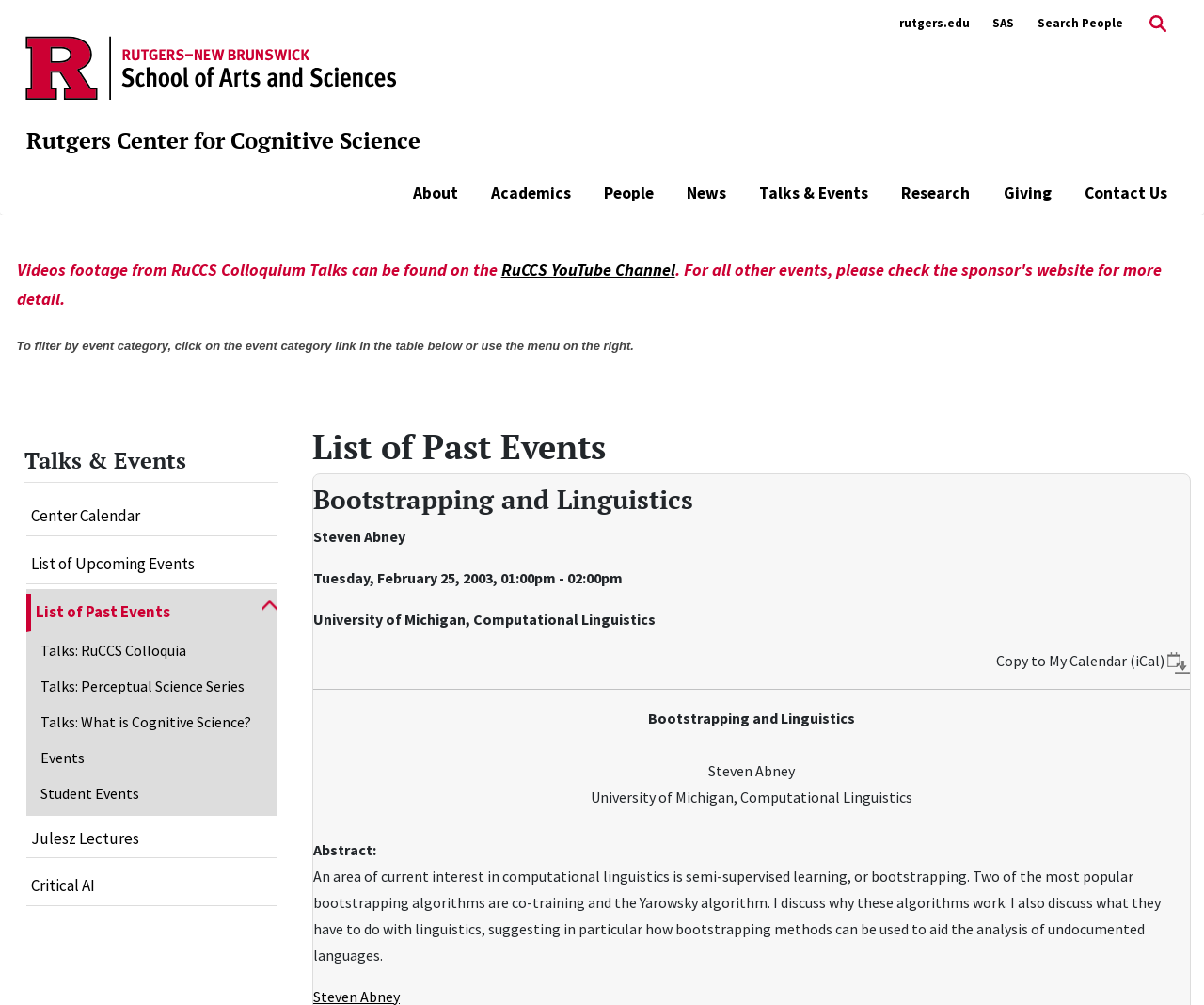Please reply to the following question using a single word or phrase: 
What is the name of the university?

Rutgers